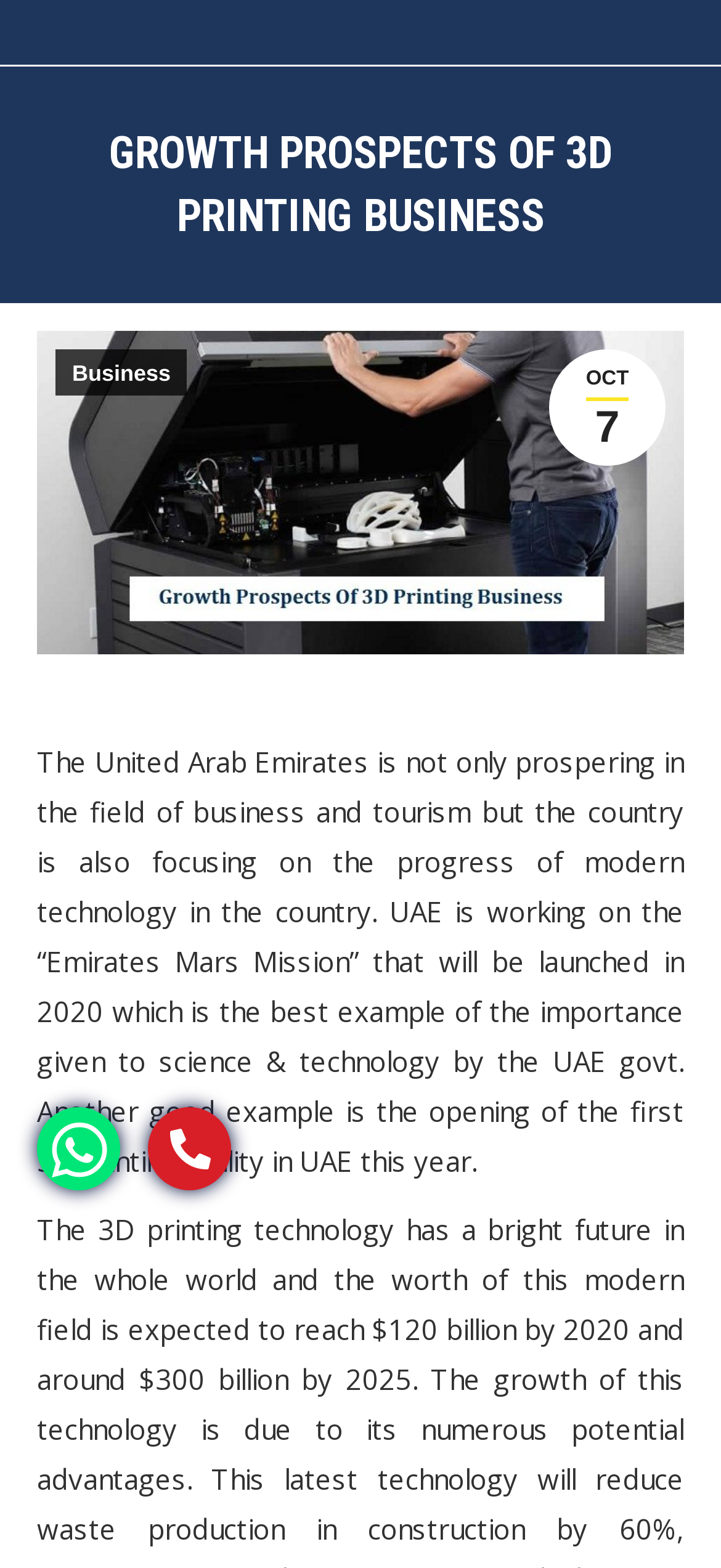What is the theme of the image on the webpage?
We need a detailed and meticulous answer to the question.

The image on the webpage has a caption '3D Printing Business UAE', which suggests that the image is related to 3D printing business in the UAE. The image is likely to be an illustration or a representation of the 3D printing industry in the UAE.